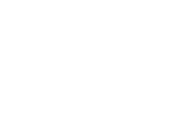What is the purpose of the image?
Please utilize the information in the image to give a detailed response to the question.

The image effectively conveys the theme of sharing valuable information and insights on mortgage-related issues and federal changes to mortgage lending practices, highlighting the importance of media outreach for professionals in the mortgage sector.